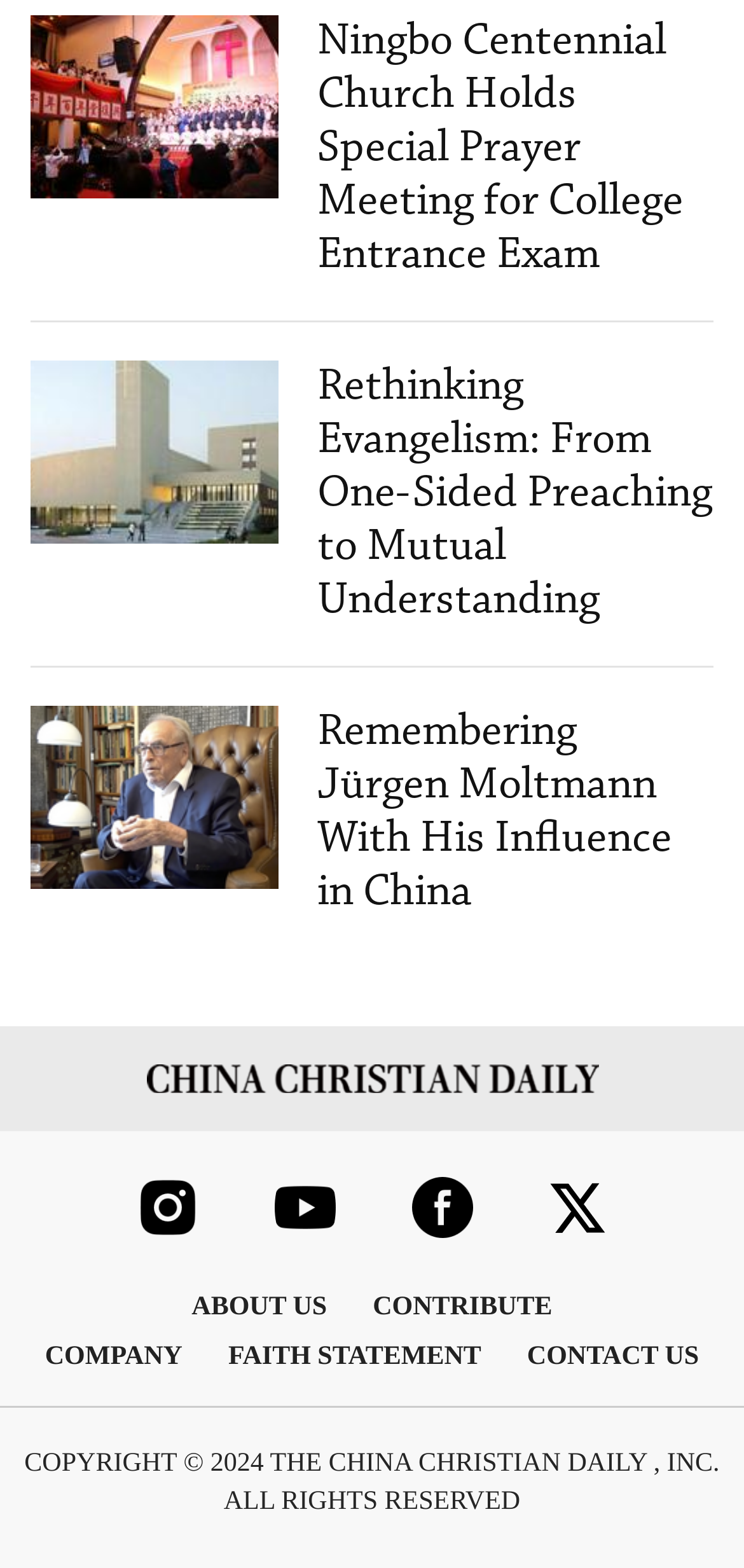Find the bounding box coordinates of the element to click in order to complete this instruction: "Read about Ningbo Centennial Church Holds Special Prayer Meeting for College Entrance Exam". The bounding box coordinates must be four float numbers between 0 and 1, denoted as [left, top, right, bottom].

[0.426, 0.009, 0.959, 0.179]